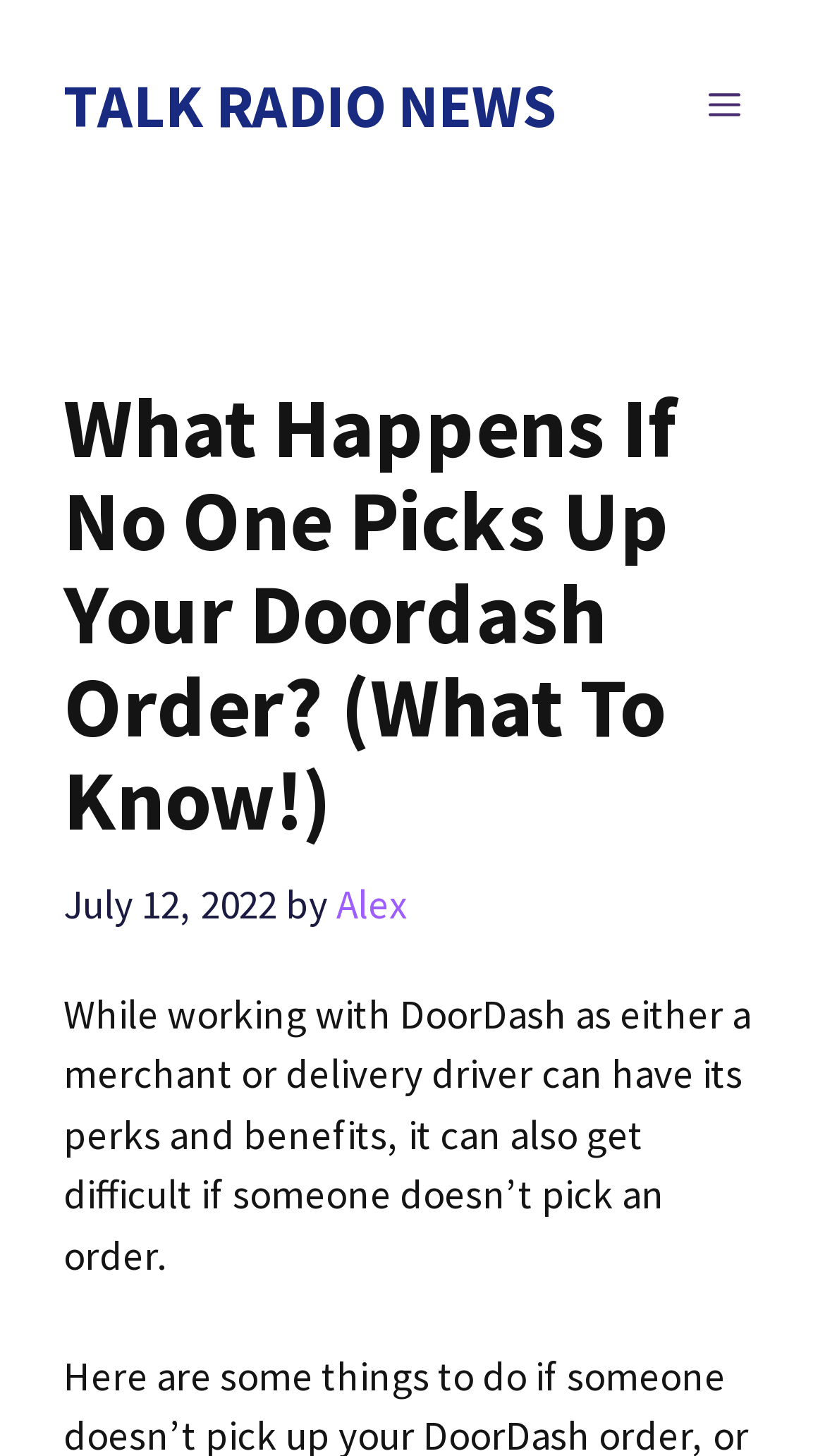When was the article published?
We need a detailed and exhaustive answer to the question. Please elaborate.

The publication date of the article is mentioned in the time element, which is 'July 12, 2022'. This indicates when the article was published, providing context for the information presented.